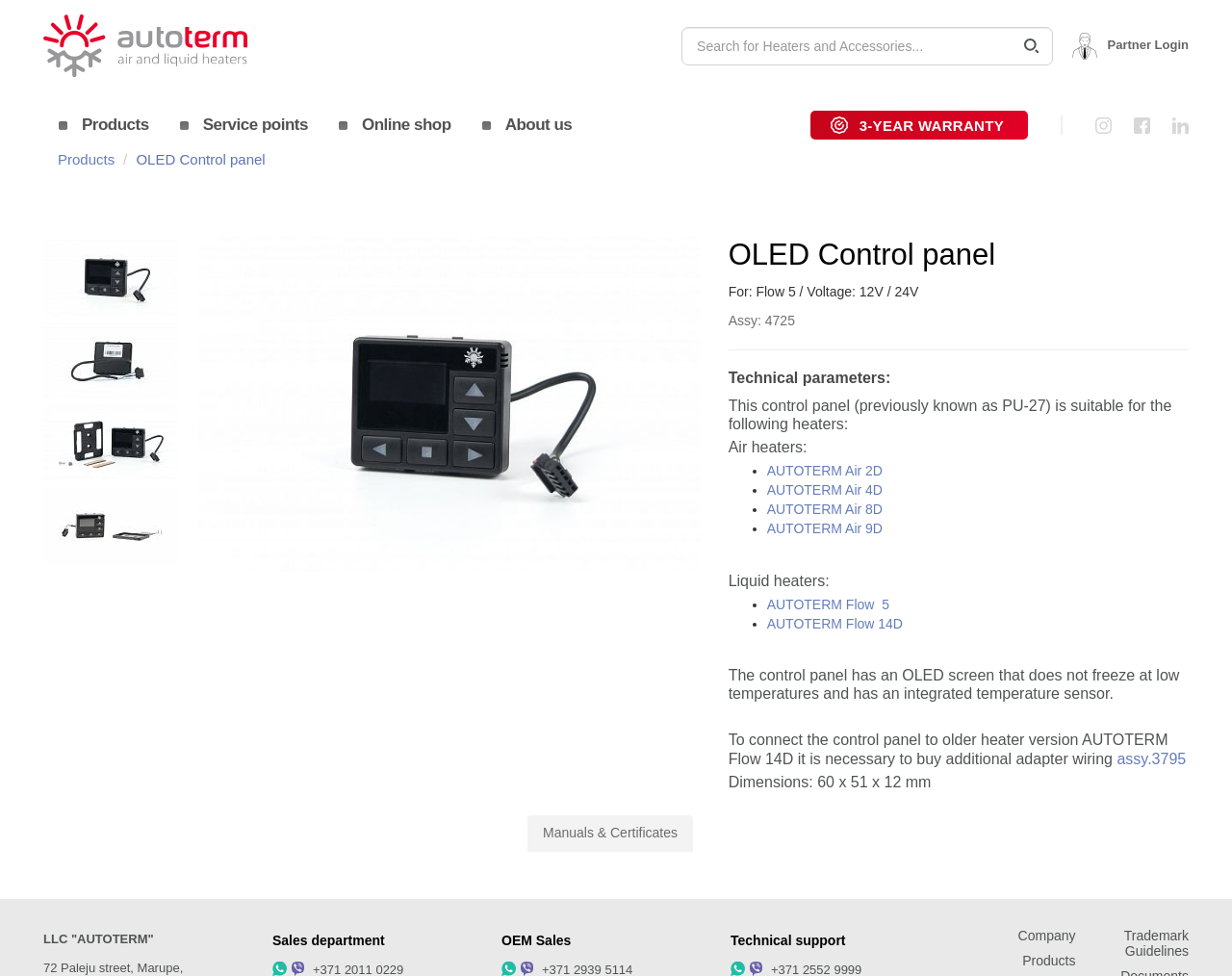Determine the bounding box for the UI element as described: "Partner Login". The coordinates should be represented as four float numbers between 0 and 1, formatted as [left, top, right, bottom].

[0.871, 0.033, 0.965, 0.061]